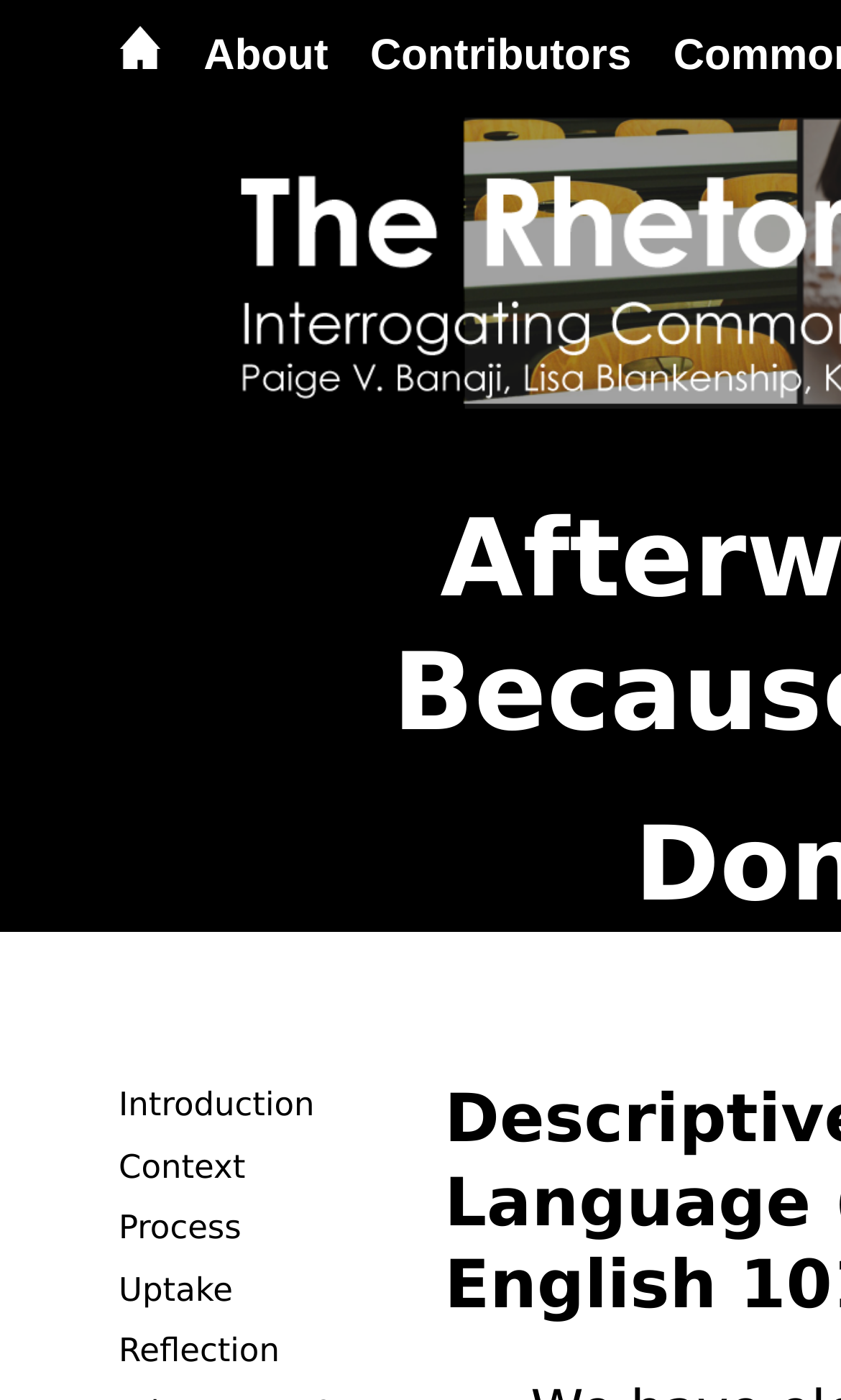Respond to the following question with a brief word or phrase:
How many main sections are there?

5